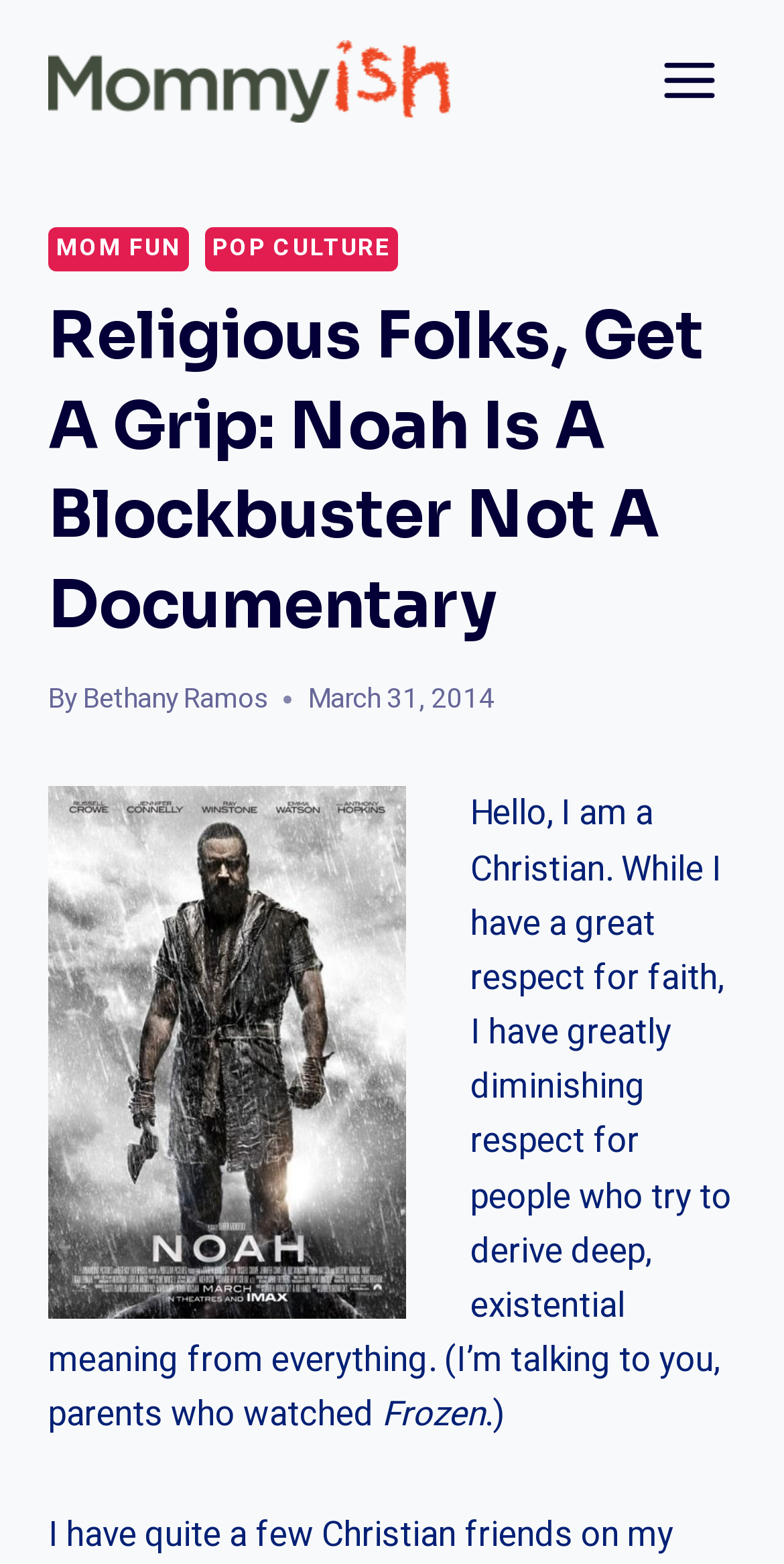What is the name of the website?
Please provide a comprehensive answer based on the information in the image.

The name of the website can be found in the top-left corner of the webpage, where it says 'Mommyish'.